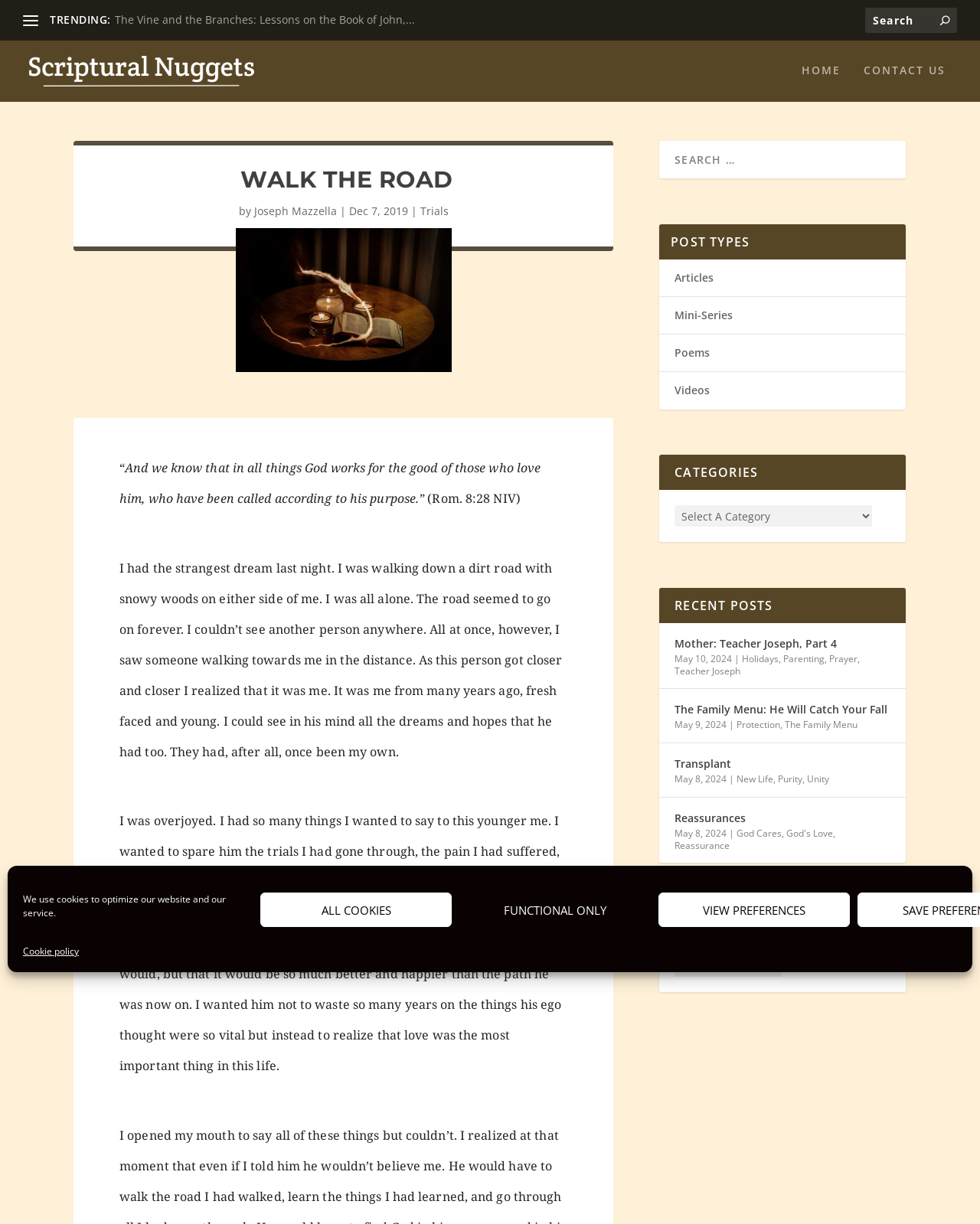Identify the bounding box for the UI element that is described as follows: "Joseph Mazzella".

[0.259, 0.166, 0.344, 0.178]